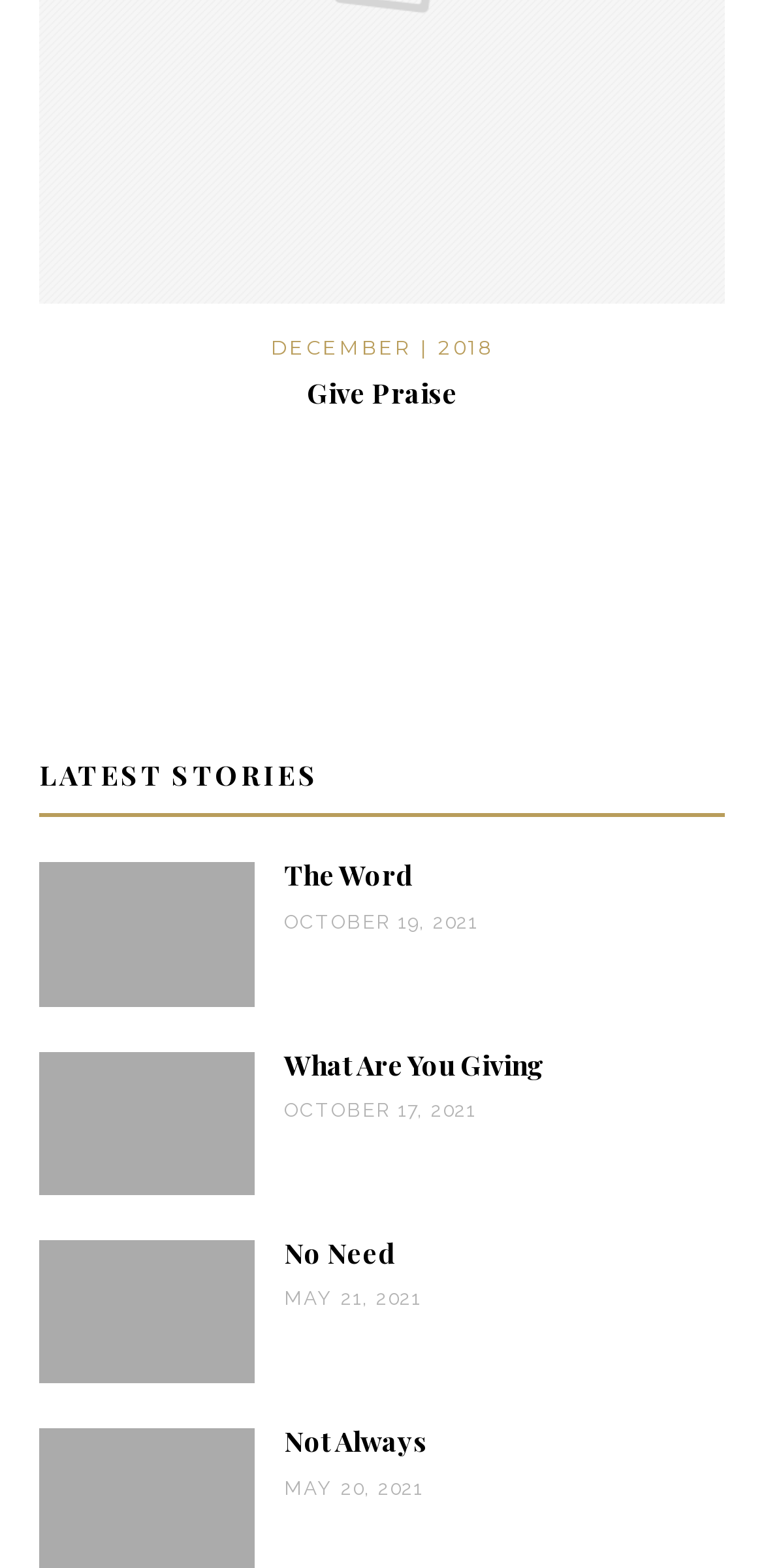Specify the bounding box coordinates for the region that must be clicked to perform the given instruction: "read 'OCTOBER 19, 2021'".

[0.372, 0.581, 0.626, 0.594]